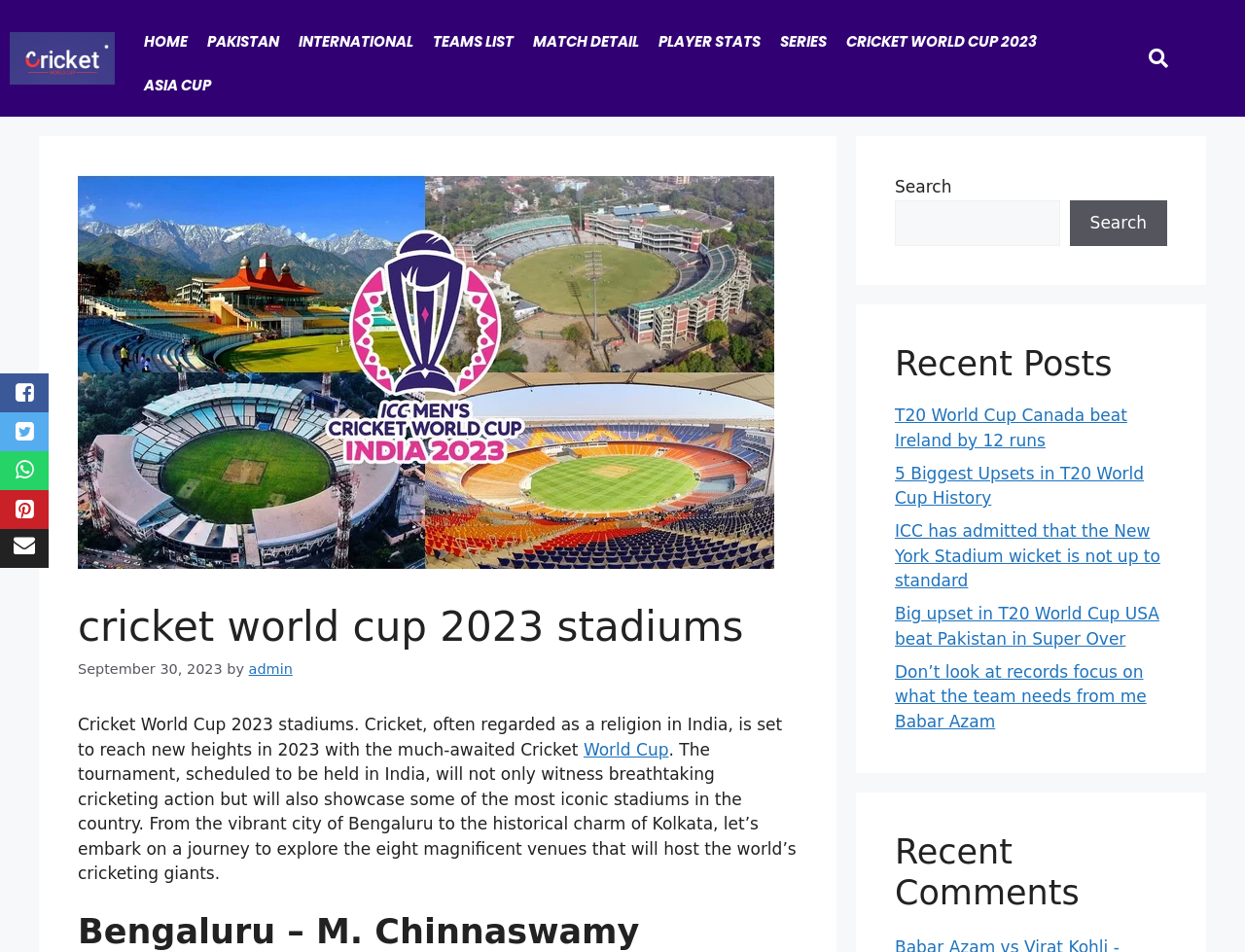What is the name of the tournament mentioned in the webpage?
Please respond to the question with as much detail as possible.

The webpage mentions 'Cricket World Cup 2023' as the name of the tournament, which is scheduled to be held in India and will feature some of the most iconic stadiums in the country.